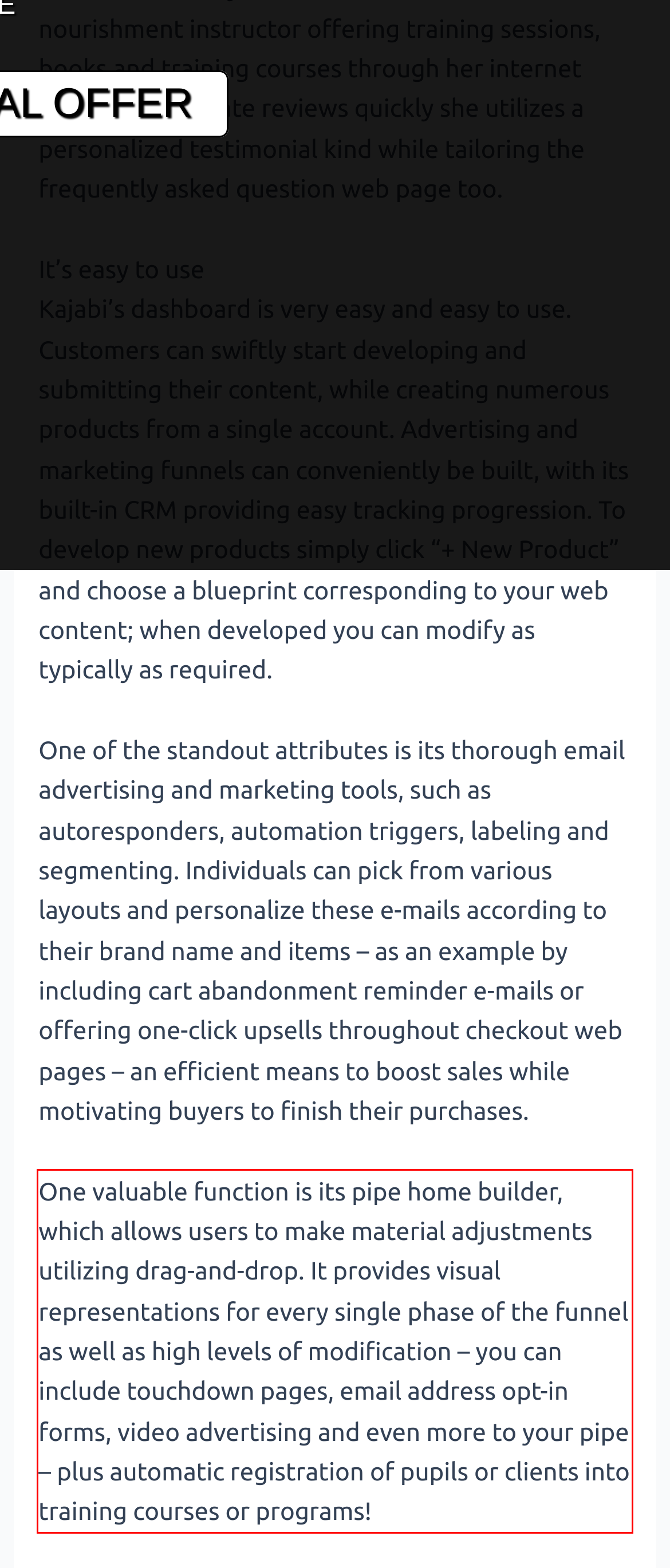Look at the screenshot of the webpage, locate the red rectangle bounding box, and generate the text content that it contains.

One valuable function is its pipe home builder, which allows users to make material adjustments utilizing drag-and-drop. It provides visual representations for every single phase of the funnel as well as high levels of modification – you can include touchdown pages, email address opt-in forms, video advertising and even more to your pipe – plus automatic registration of pupils or clients into training courses or programs!